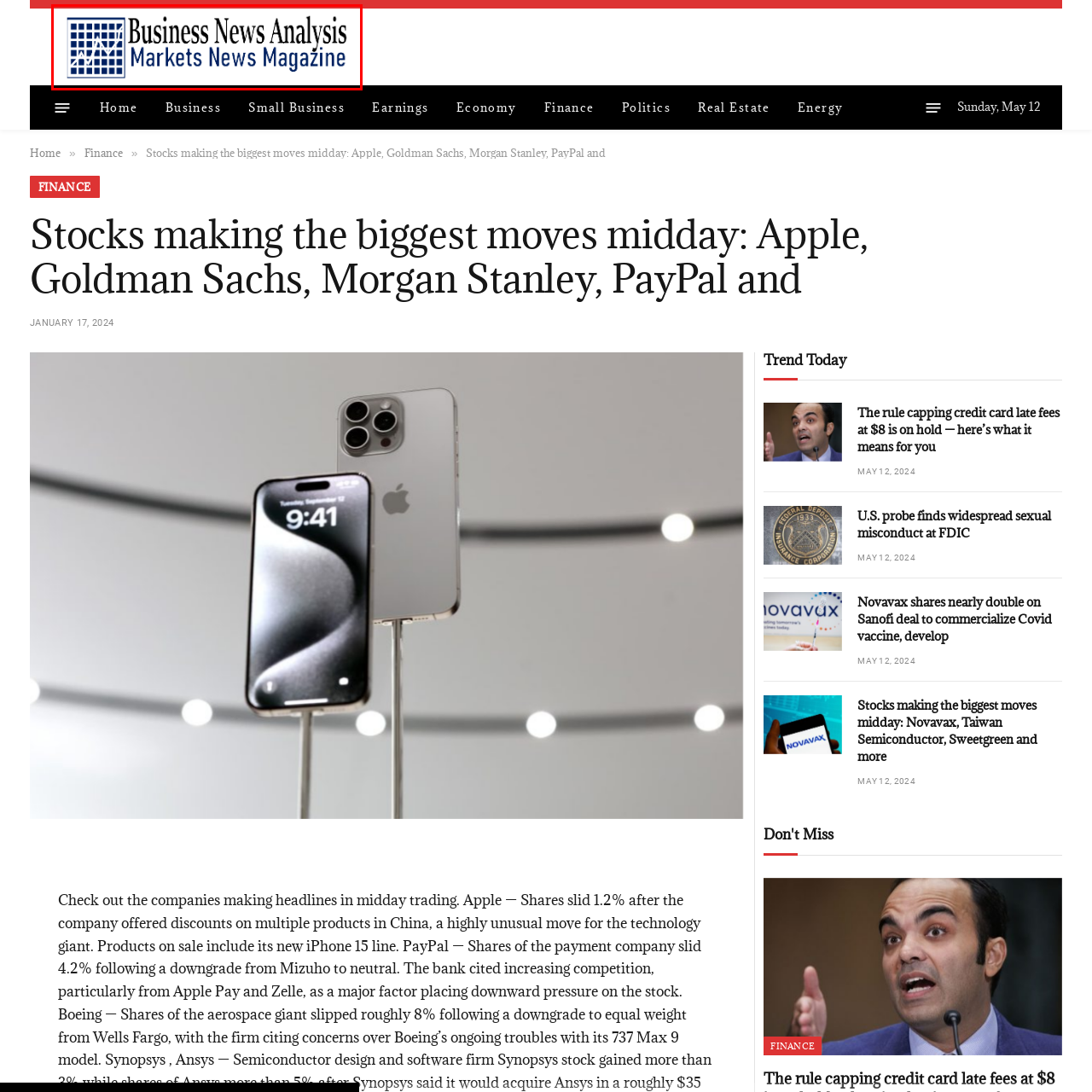What colors are used in the design?
Study the area inside the red bounding box in the image and answer the question in detail.

The design incorporates a color scheme that includes blue and red, adding a professional and contemporary aesthetic suitable for a business-oriented audience.